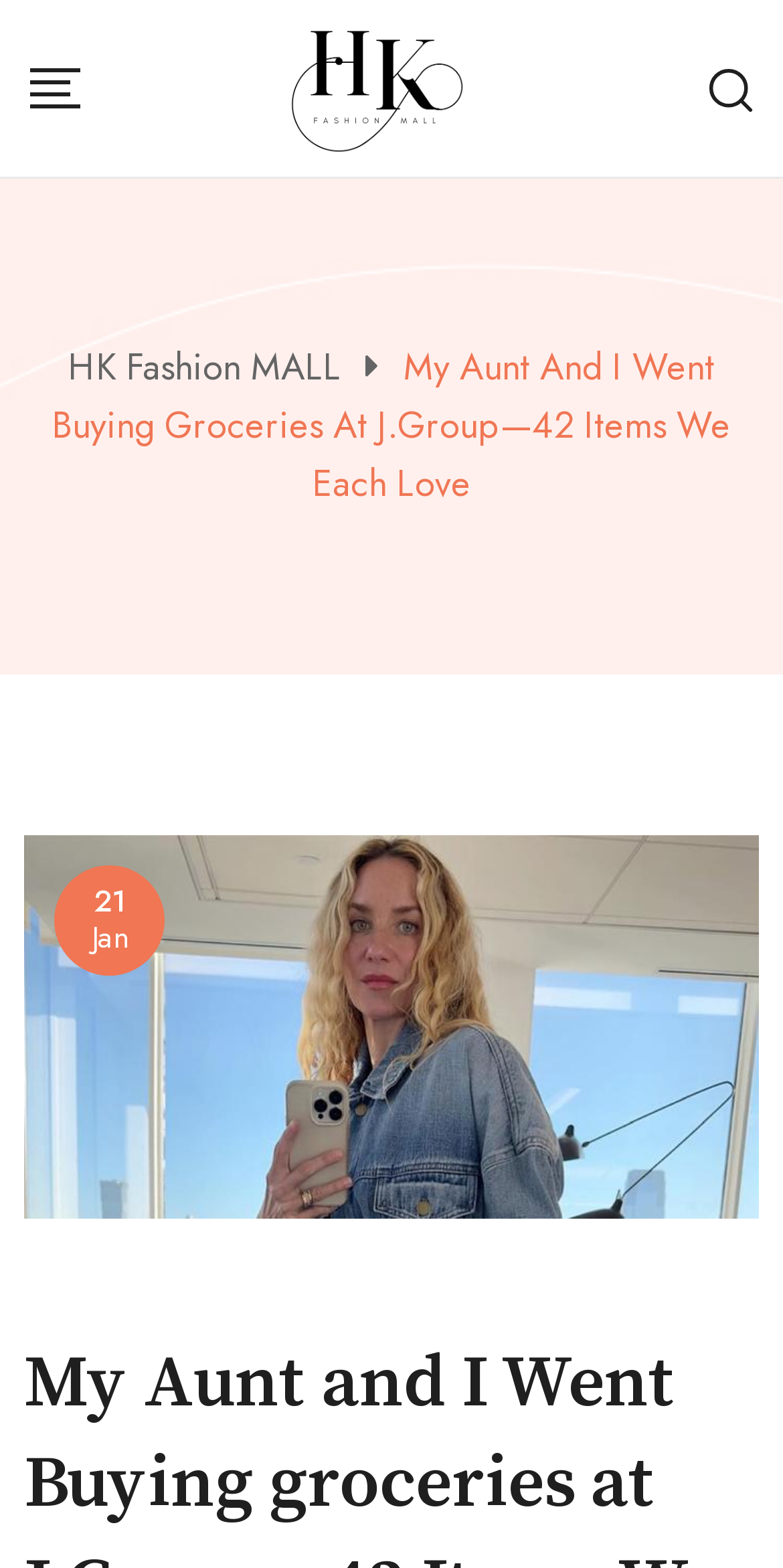What is the name of the fashion mall mentioned?
From the image, respond with a single word or phrase.

HK Fashion MALL